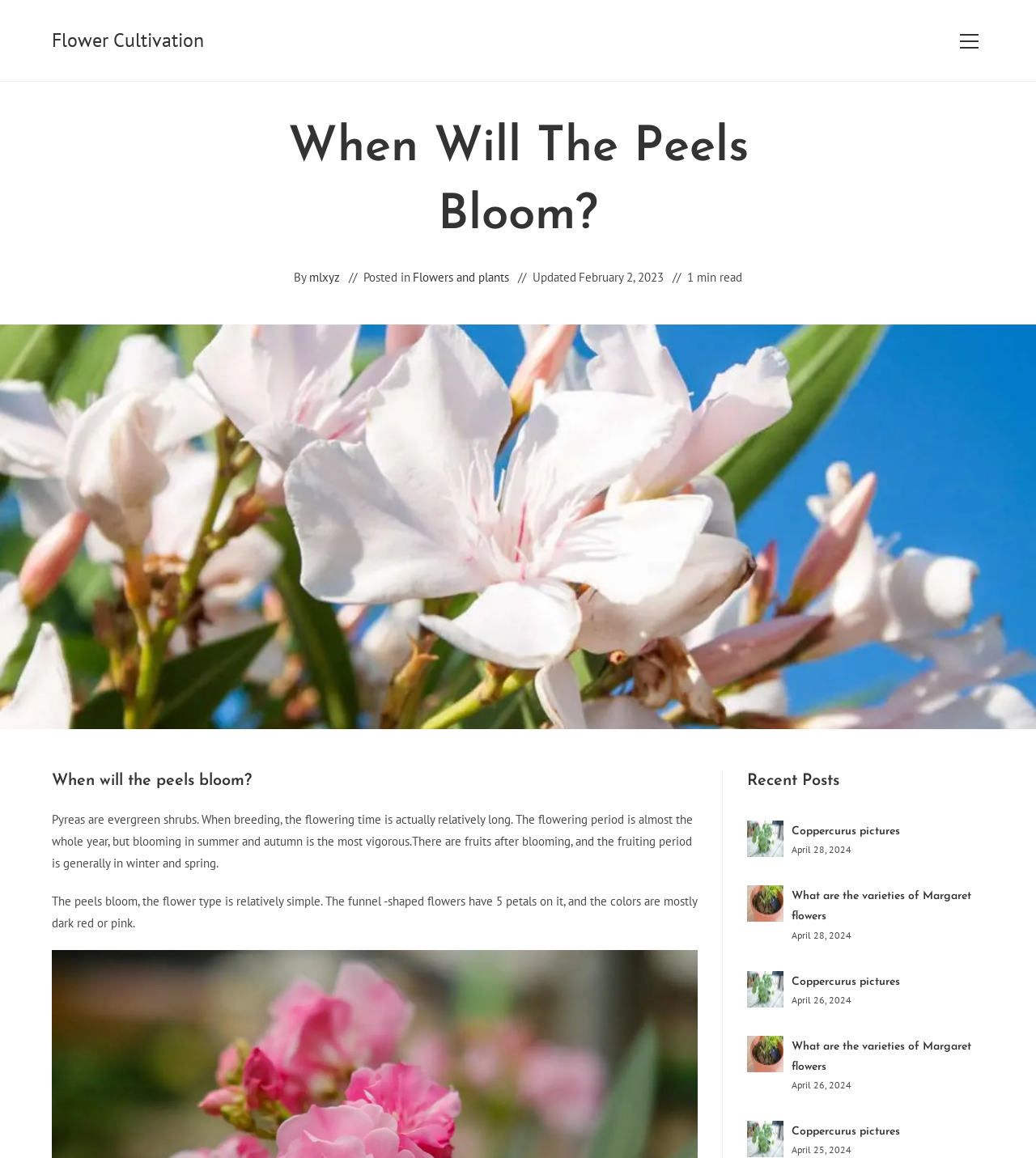Can you identify and provide the main heading of the webpage?

When Will The Peels Bloom?